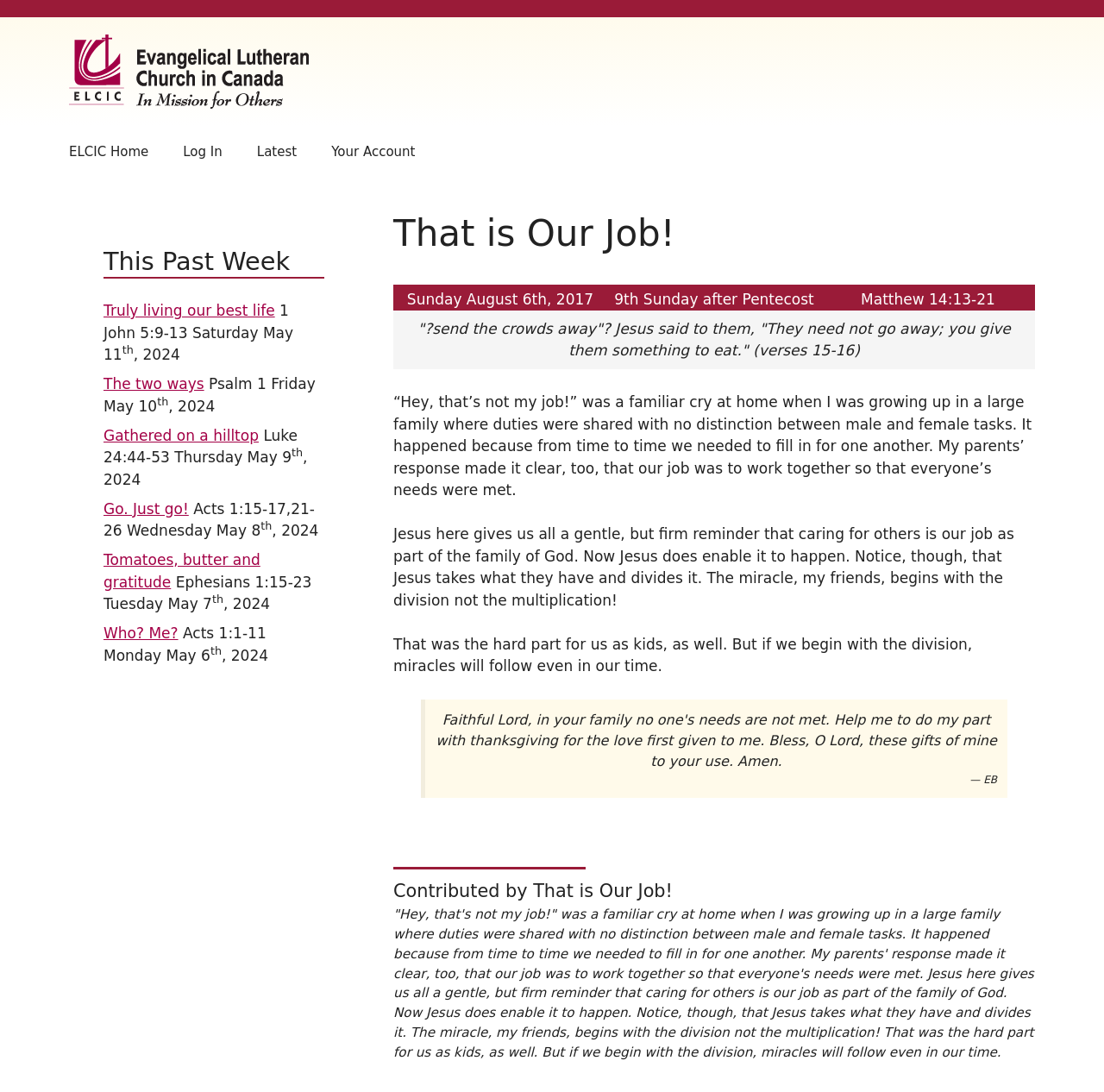Based on the element description February 26, 2020, identify the bounding box of the UI element in the given webpage screenshot. The coordinates should be in the format (top-left x, top-left y, bottom-right x, bottom-right y) and must be between 0 and 1.

None